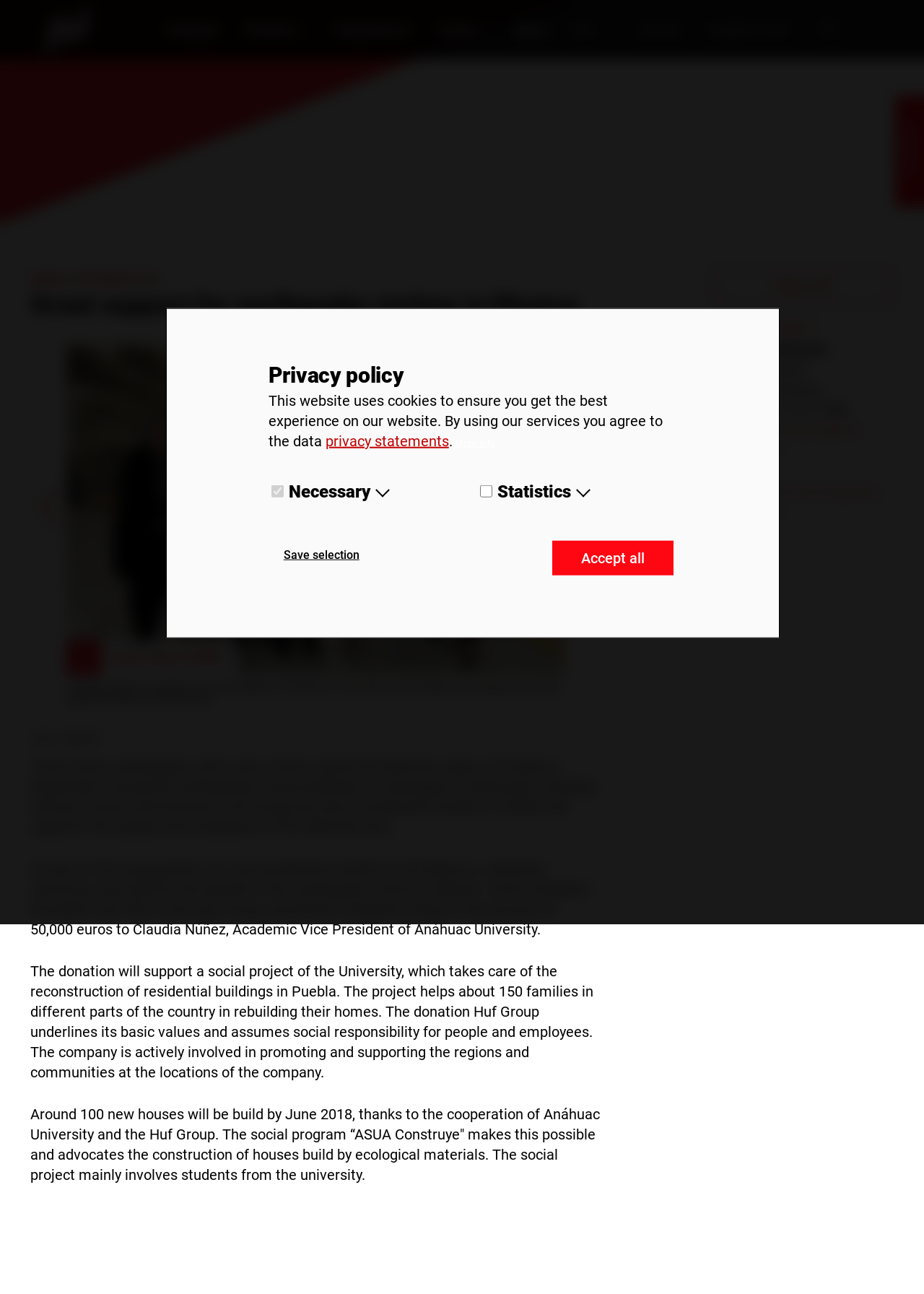Please determine the bounding box coordinates of the element to click in order to execute the following instruction: "Click the 'Company' link". The coordinates should be four float numbers between 0 and 1, specified as [left, top, right, bottom].

[0.18, 0.017, 0.237, 0.03]